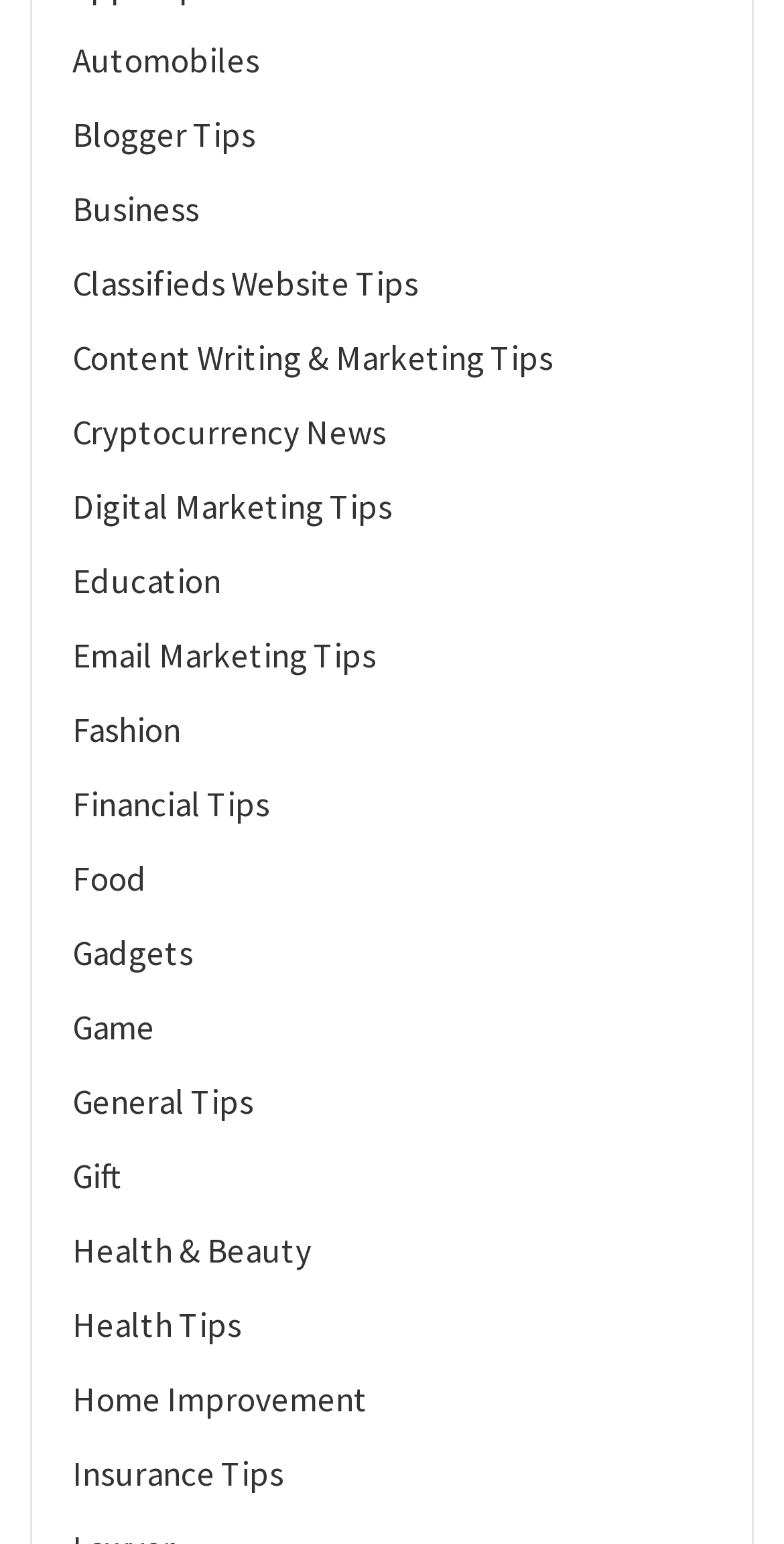Using the information in the image, give a detailed answer to the following question: What is the category that comes after 'Business'?

I looked at the list of links on the webpage and found that 'Business' is followed by 'Classifieds Website Tips'.